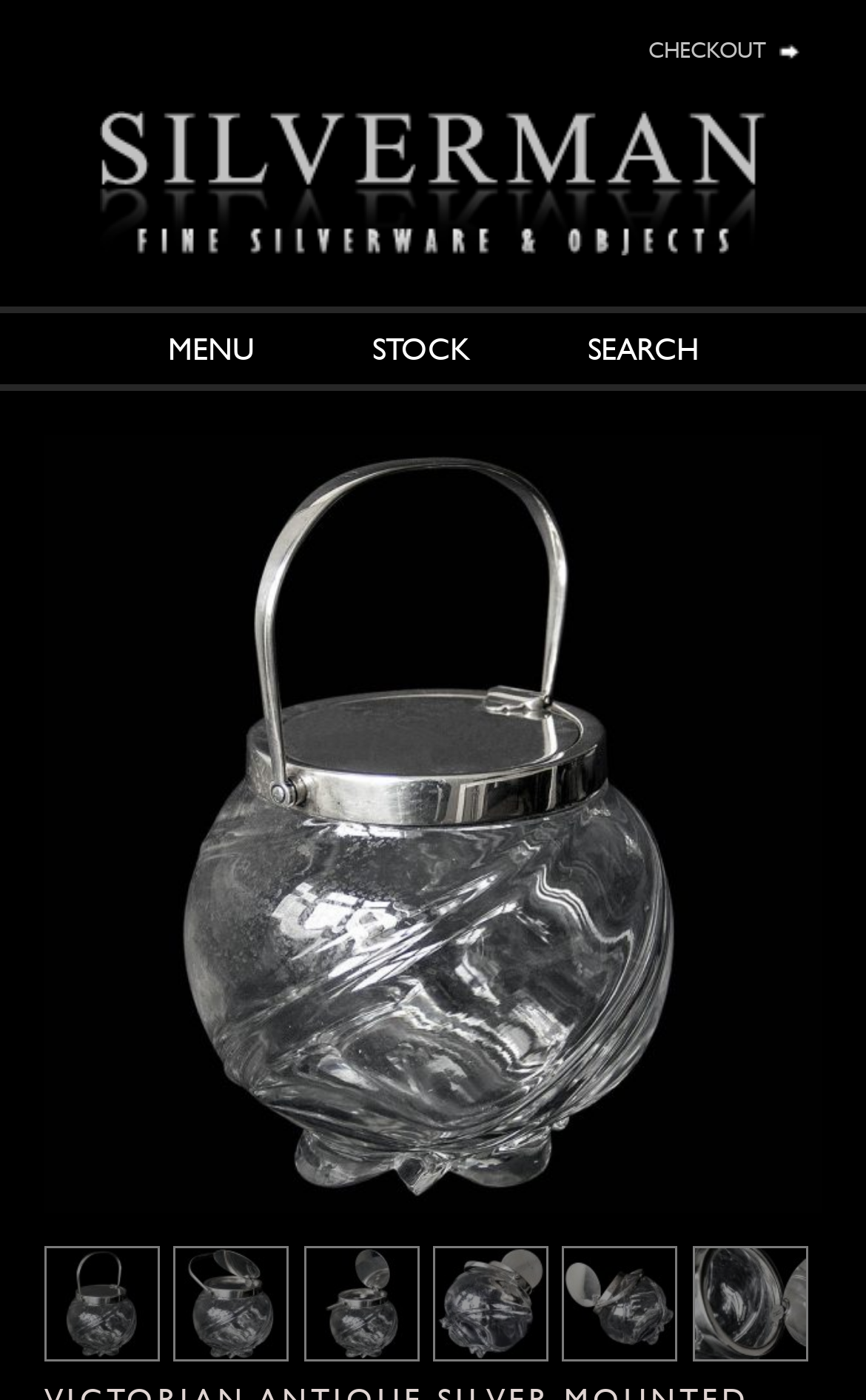Answer the following in one word or a short phrase: 
How many columns are in the table?

6